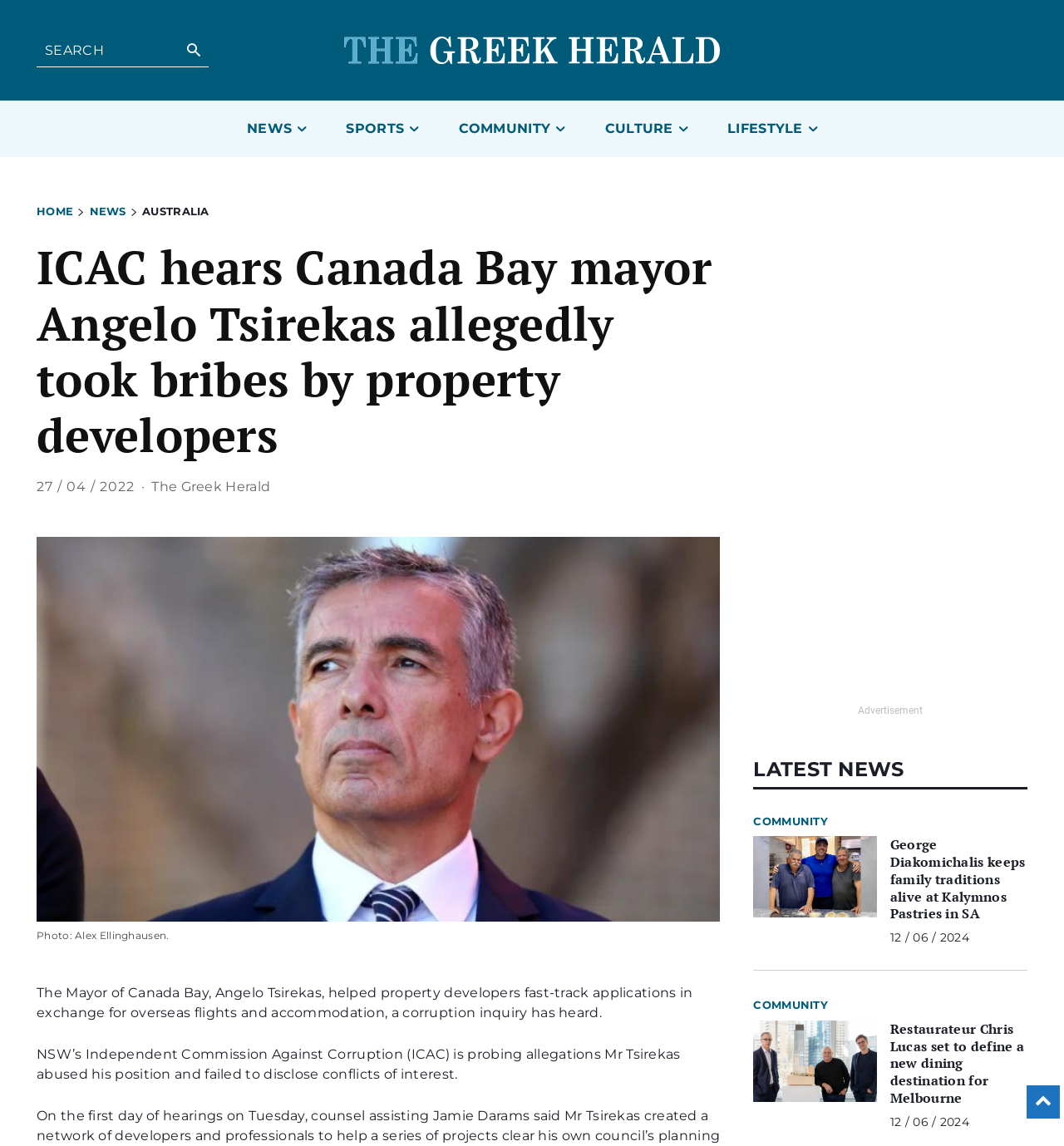Answer the question with a brief word or phrase:
What is the name of the restaurateur mentioned in the second news item?

Chris Lucas